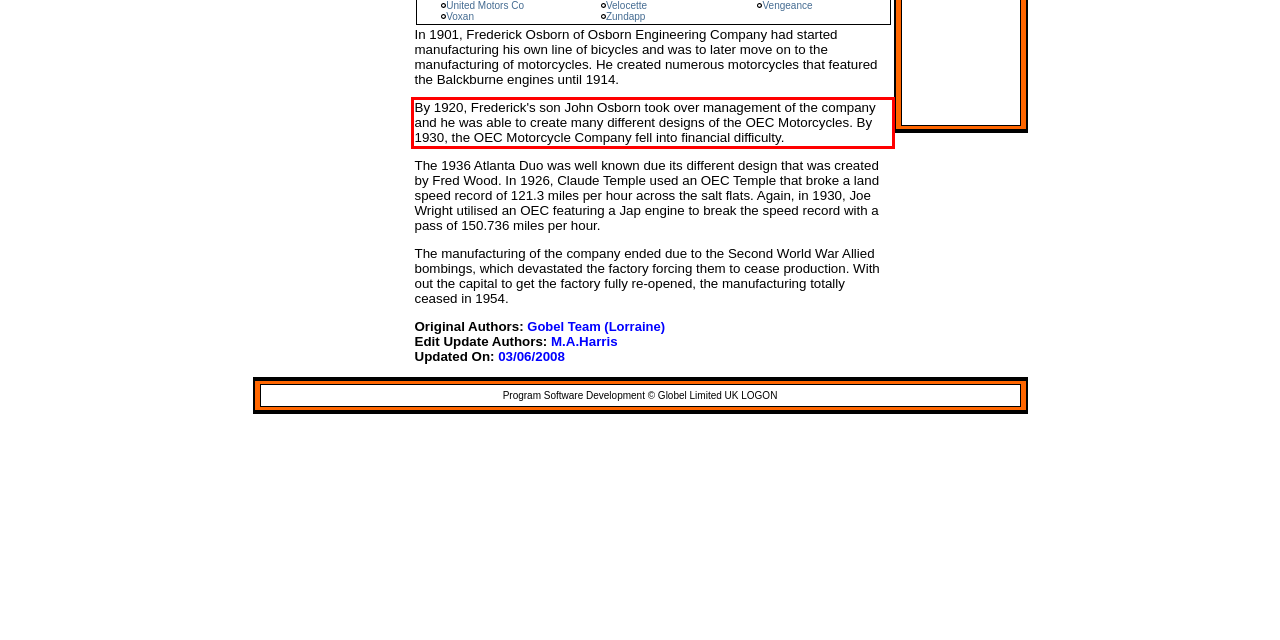Given a screenshot of a webpage with a red bounding box, extract the text content from the UI element inside the red bounding box.

By 1920, Frederick's son John Osborn took over management of the company and he was able to create many different designs of the OEC Motorcycles. By 1930, the OEC Motorcycle Company fell into financial difficulty.